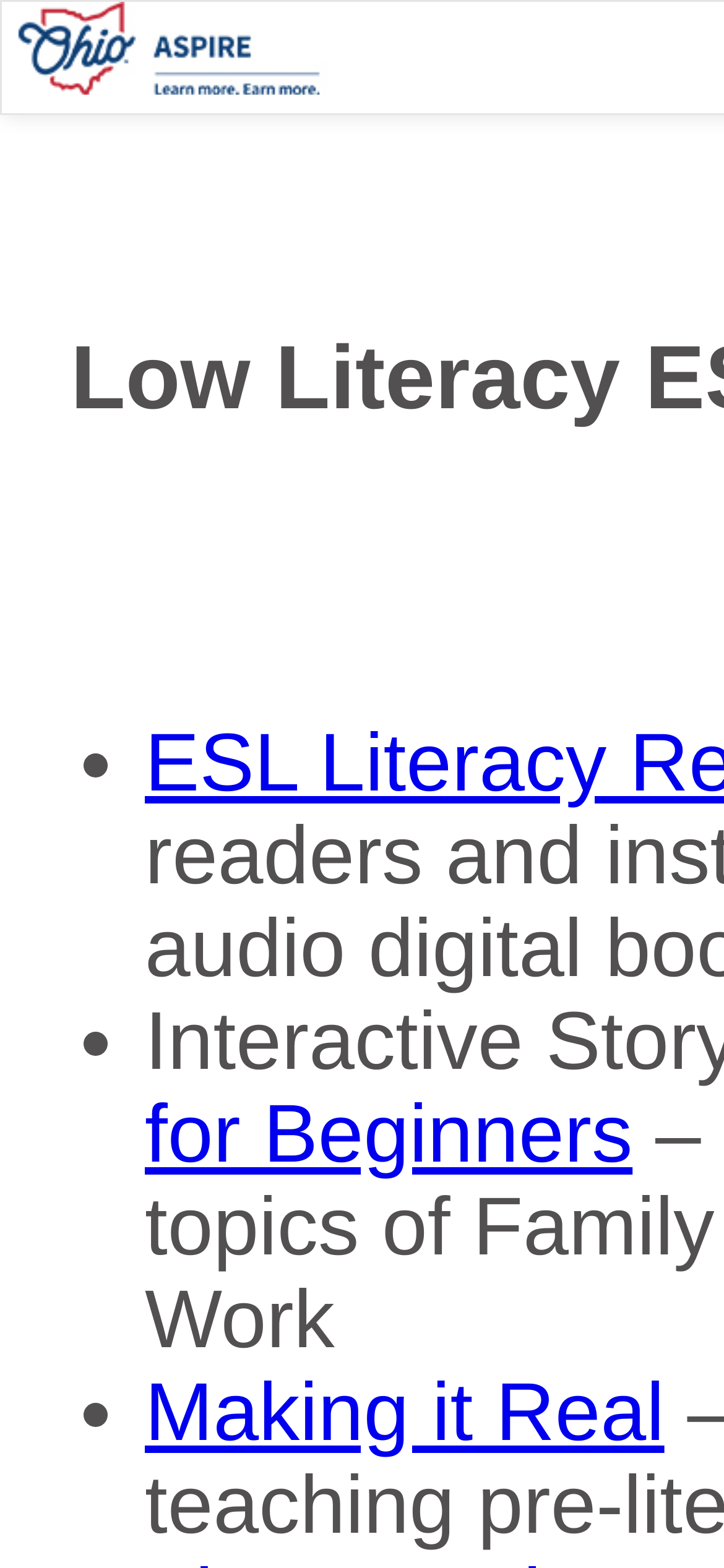Using the element description: "Relatones", determine the bounding box coordinates for the specified UI element. The coordinates should be four float numbers between 0 and 1, [left, top, right, bottom].

None